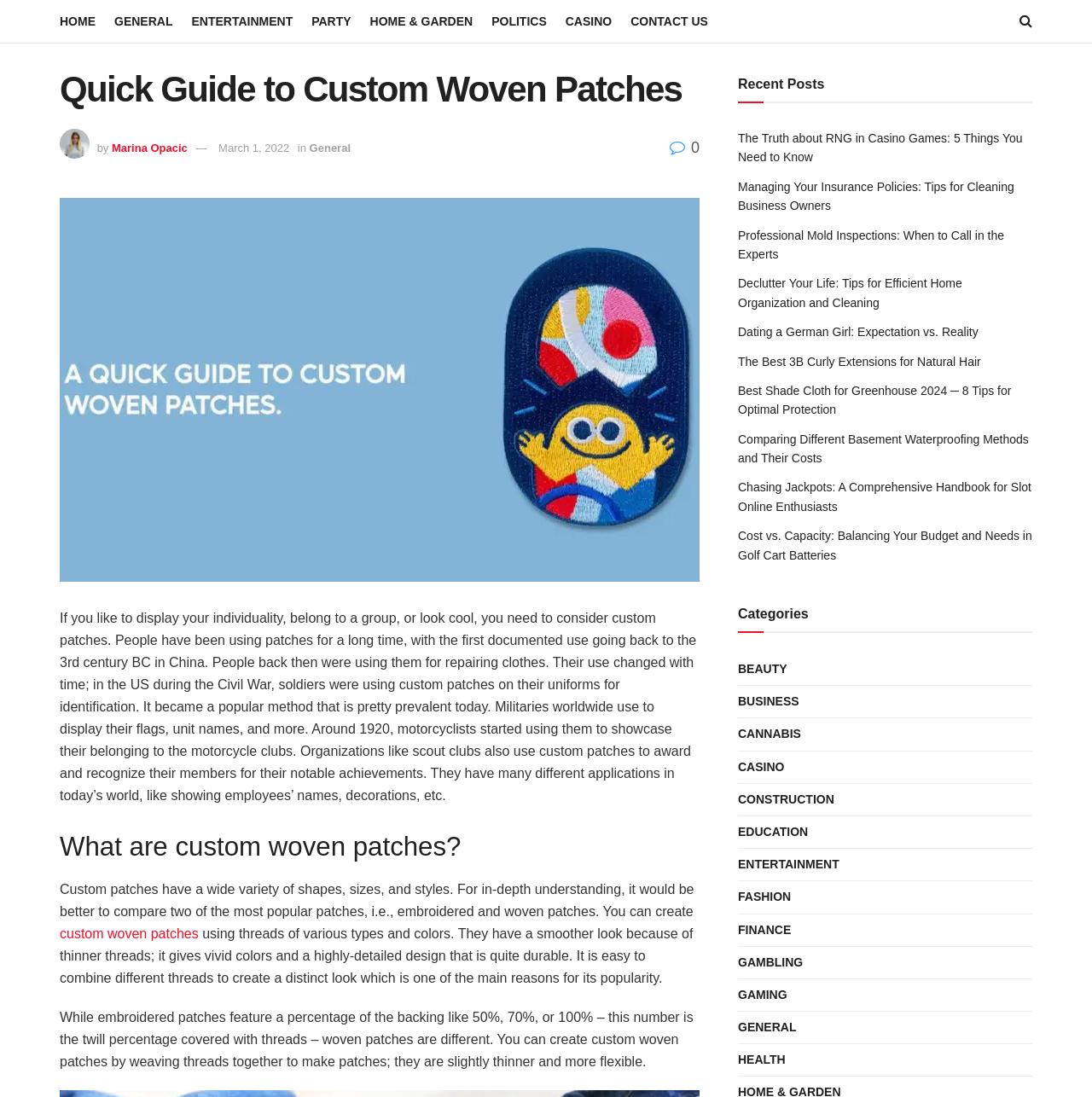What is the purpose of custom patches?
Based on the image content, provide your answer in one word or a short phrase.

Identification and decoration